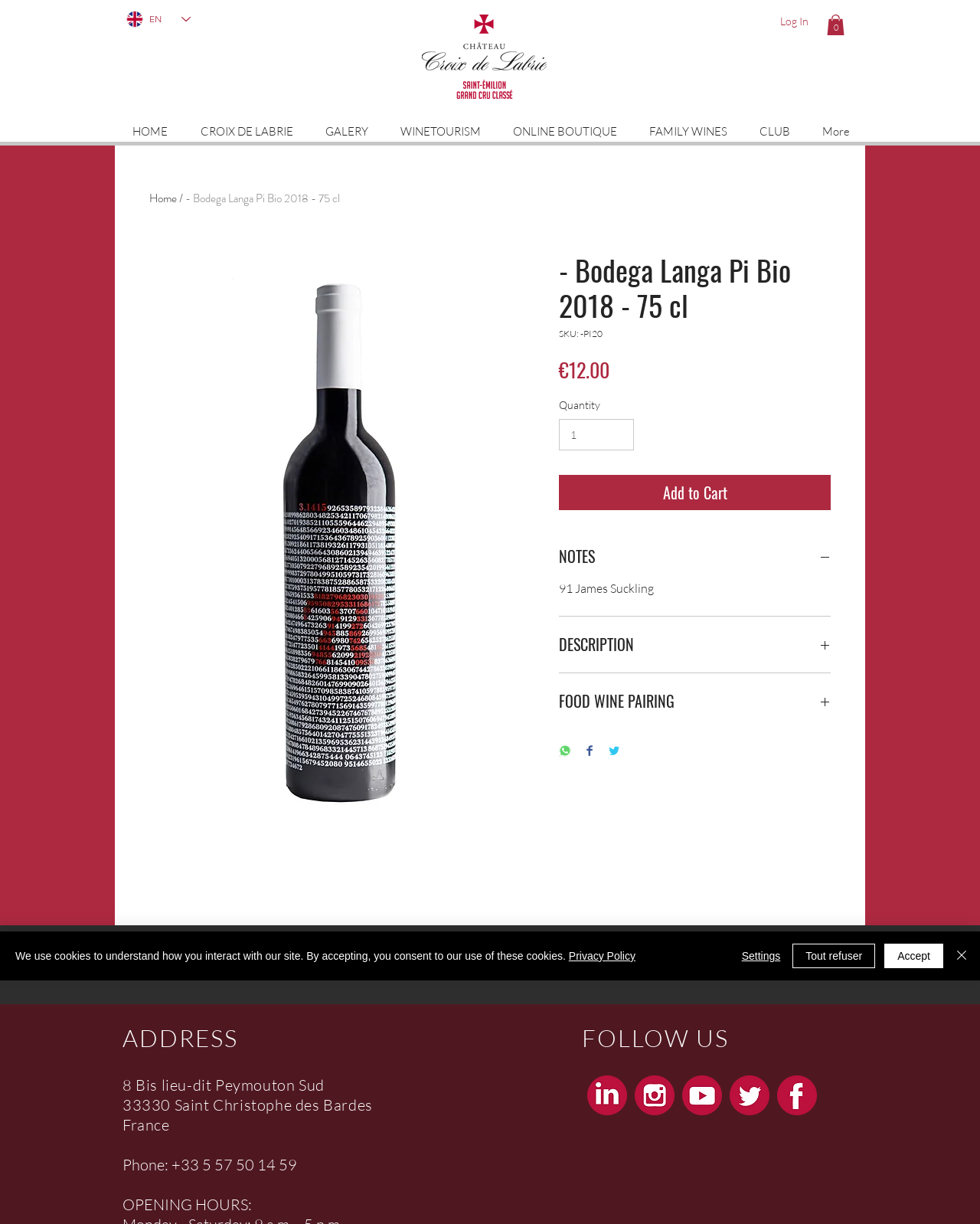Identify the first-level heading on the webpage and generate its text content.

- Bodega Langa Pi Bio 2018 - 75 cl